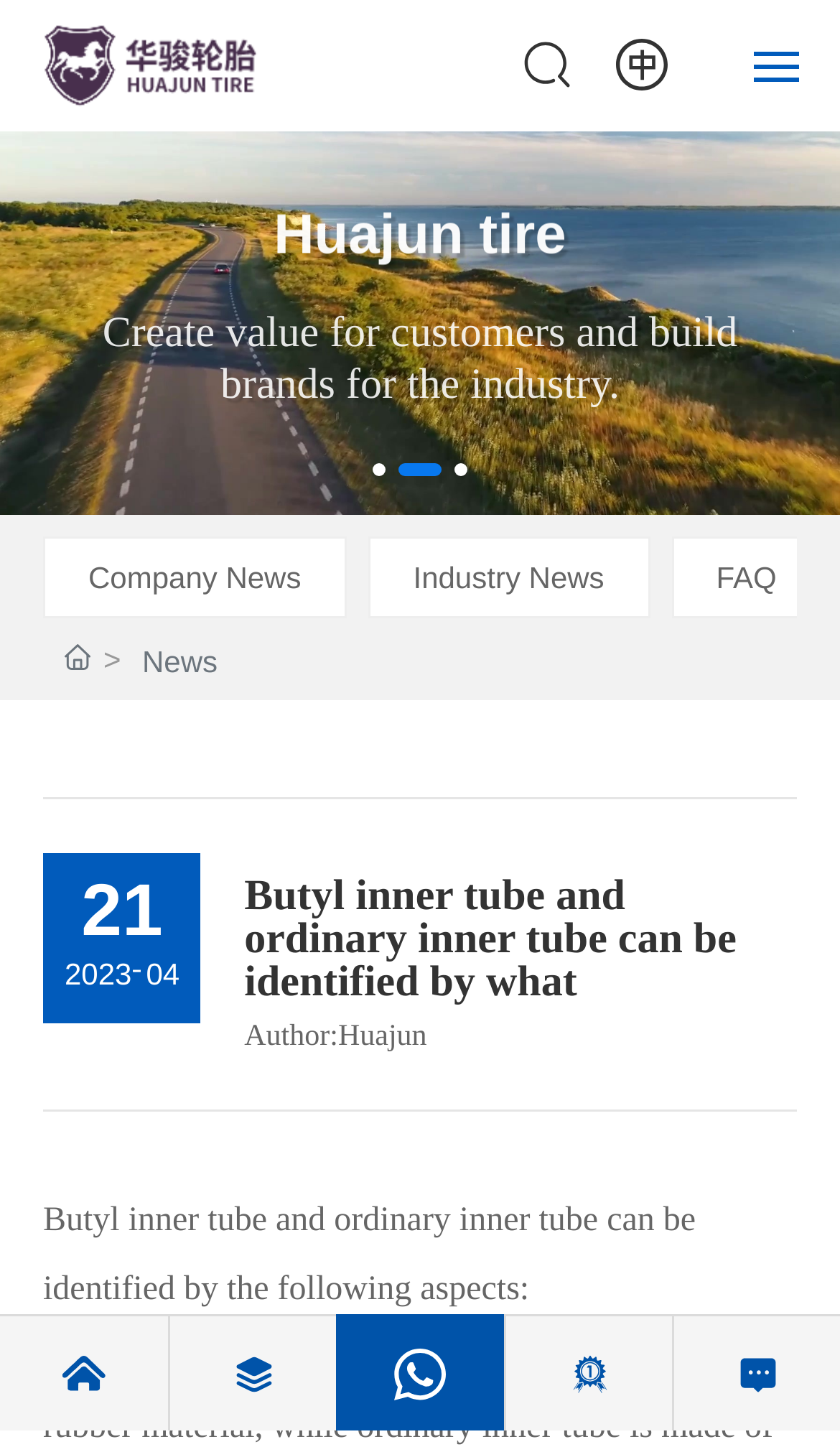Extract the bounding box coordinates for the UI element described by the text: "Product". The coordinates should be in the form of [left, top, right, bottom] with values between 0 and 1.

[0.051, 0.35, 0.909, 0.383]